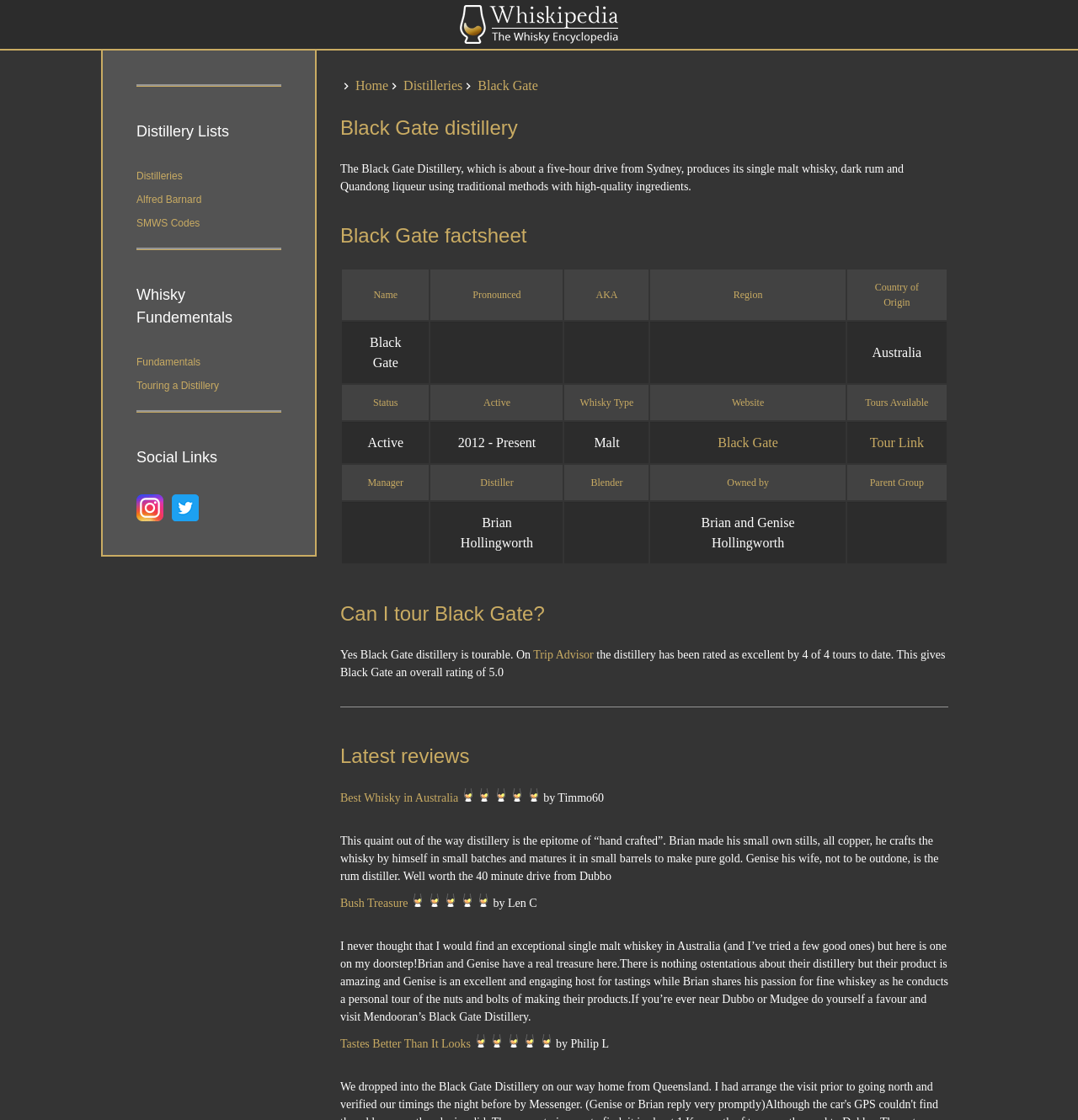Identify the bounding box coordinates for the UI element that matches this description: "Touring a Distillery".

[0.127, 0.338, 0.261, 0.351]